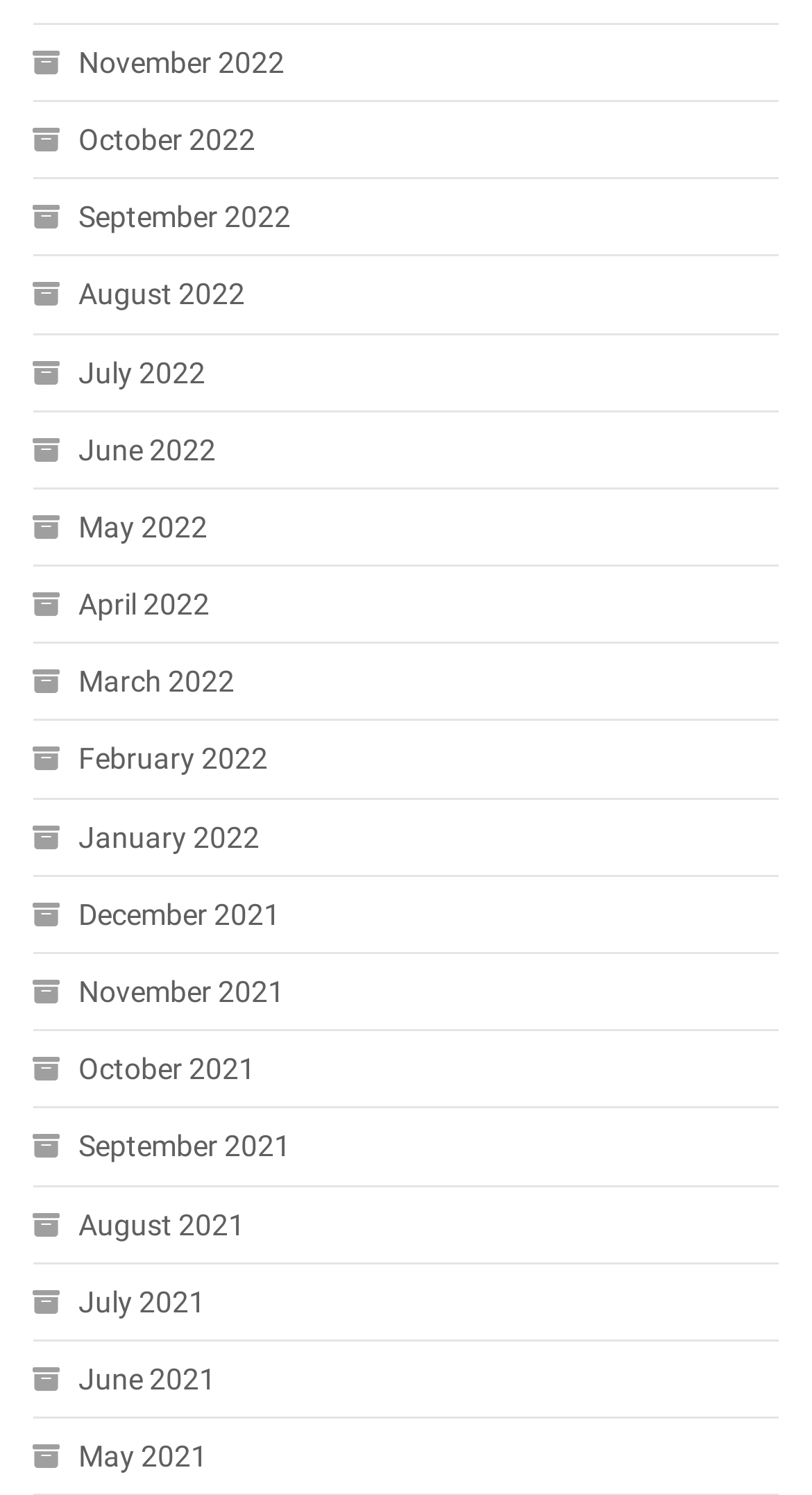Please provide a detailed answer to the question below based on the screenshot: 
Are the months listed in chronological order?

I analyzed the links on the webpage and found that they are listed in chronological order, from the latest month (November 2022) to the earliest month (January 2021).